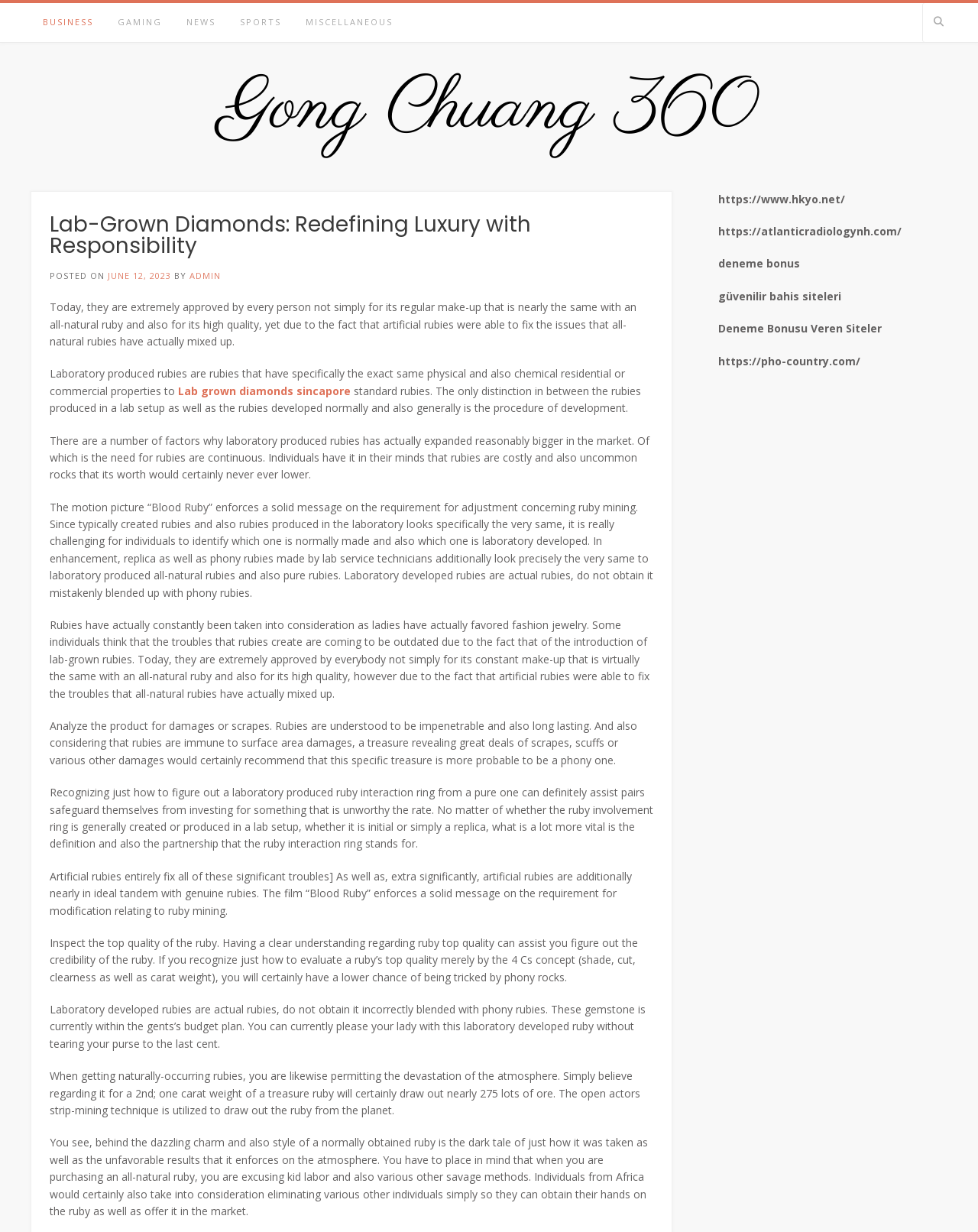Find the bounding box of the UI element described as follows: "Lab grown diamonds sincapore".

[0.182, 0.311, 0.359, 0.323]